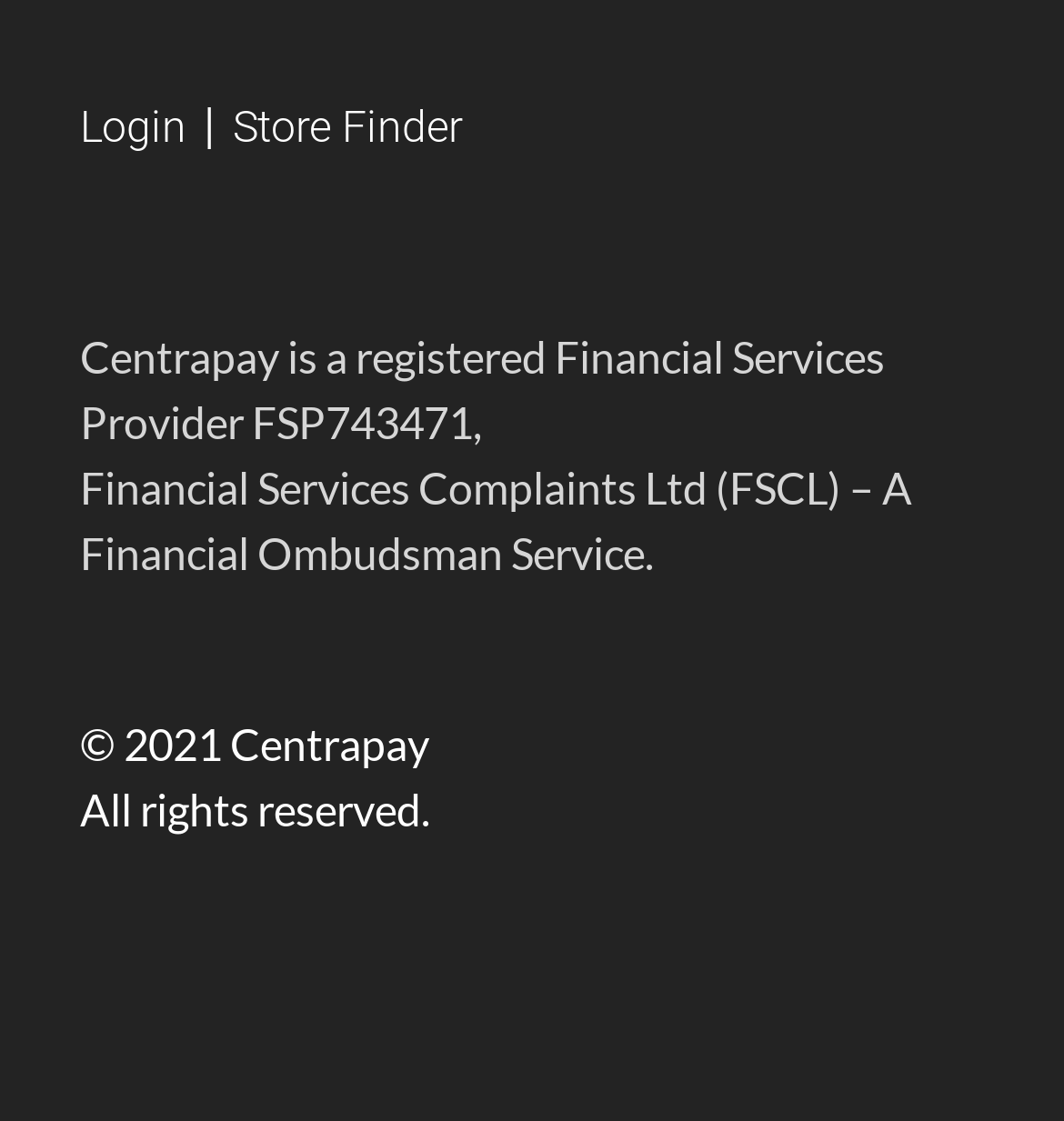What is the name of the financial services provider?
Using the image as a reference, answer with just one word or a short phrase.

Centrapay